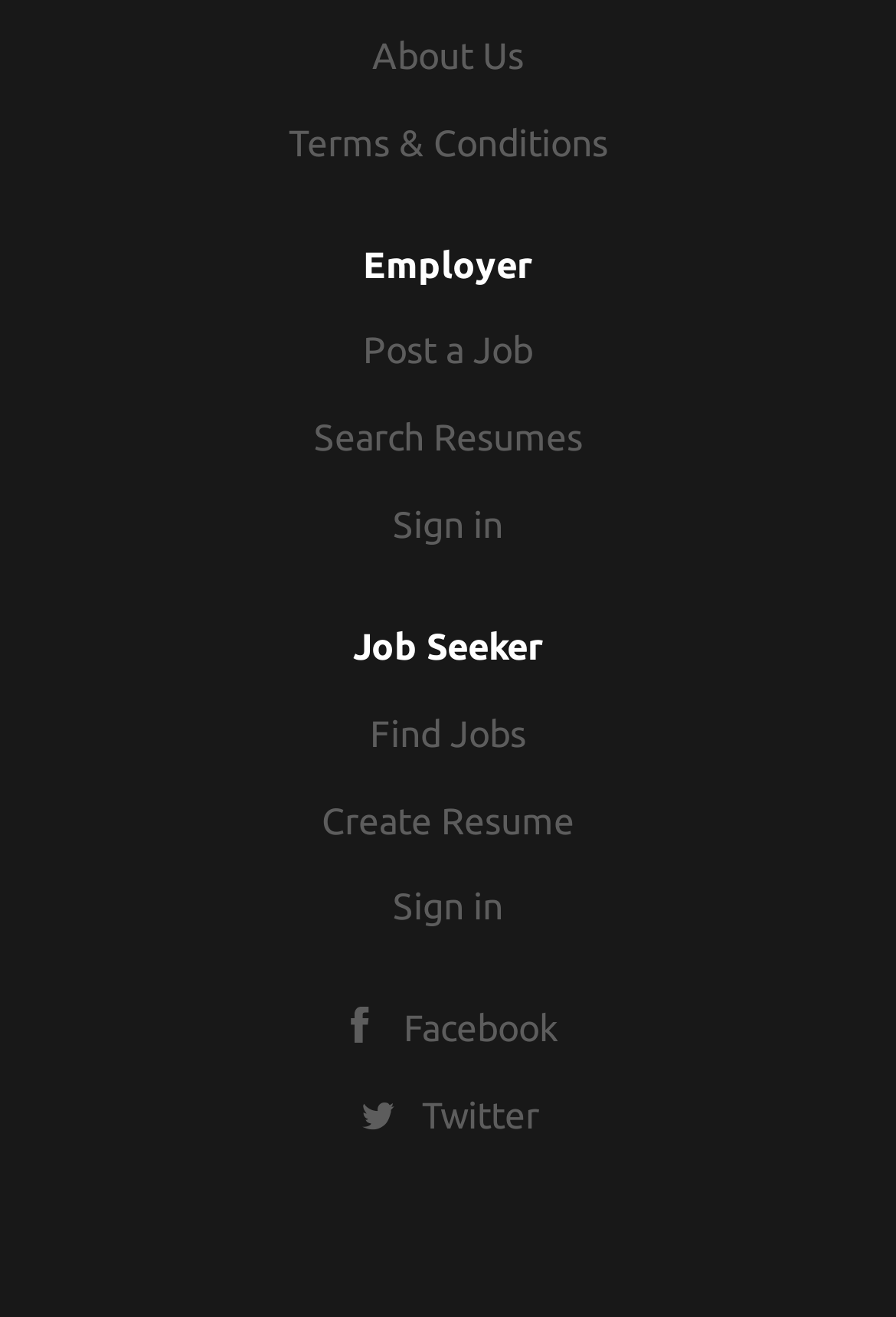What is the purpose of the 'Post a Job' link?
Answer with a single word or short phrase according to what you see in the image.

For employers to post job openings